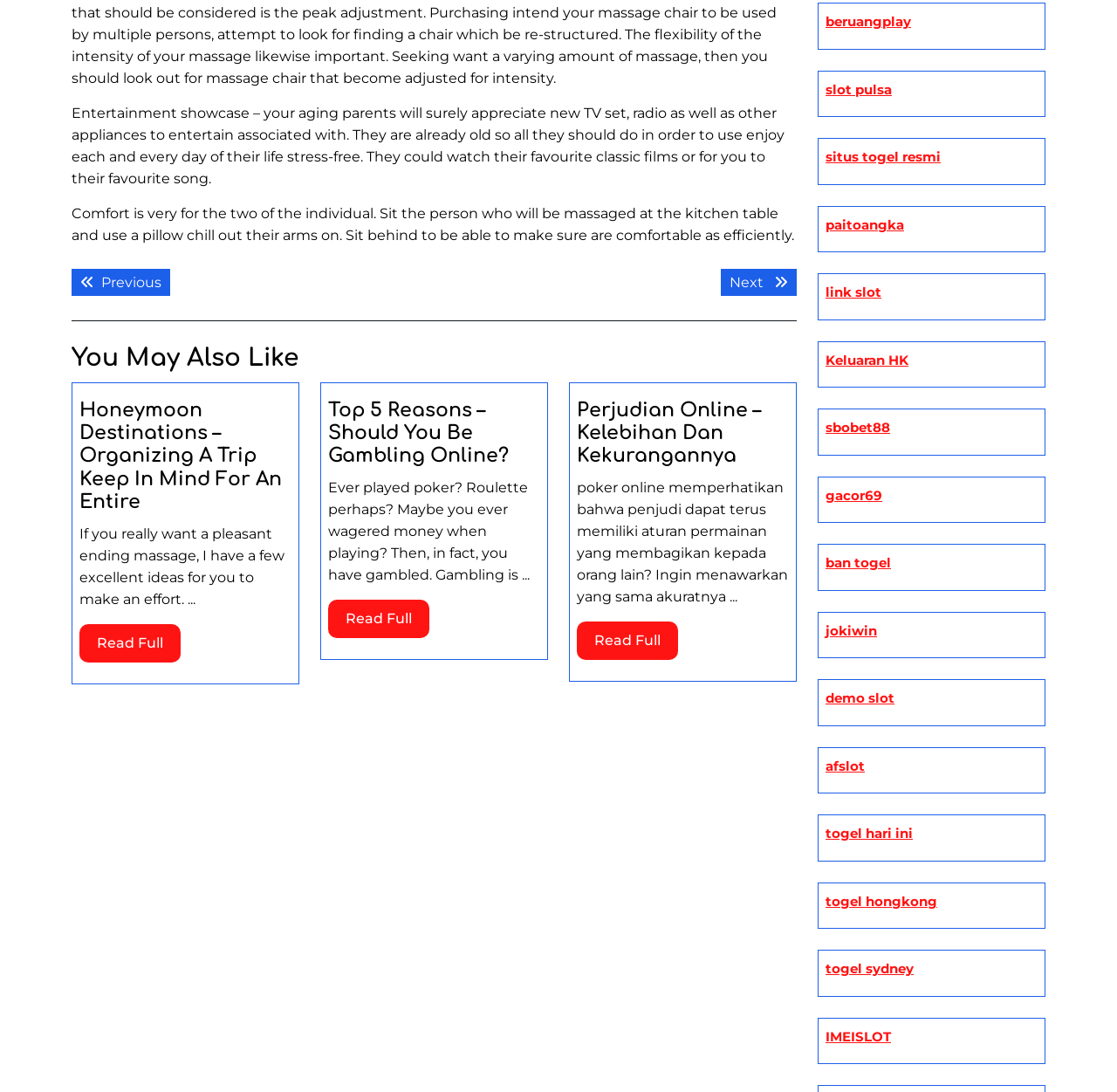Determine the bounding box coordinates of the region to click in order to accomplish the following instruction: "Click on 'beruangplay' link". Provide the coordinates as four float numbers between 0 and 1, specifically [left, top, right, bottom].

[0.739, 0.012, 0.816, 0.027]